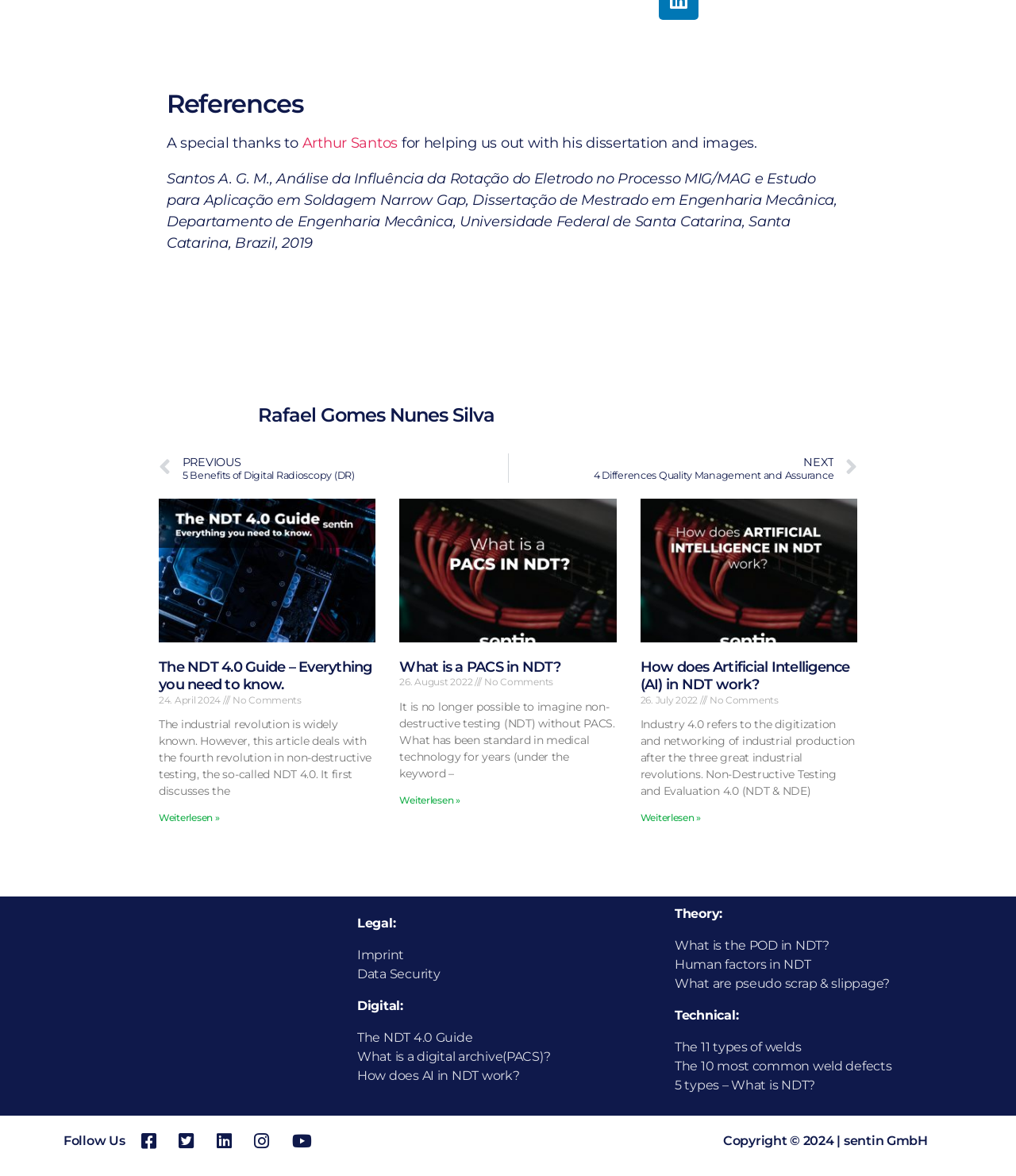Please determine the bounding box coordinates of the element's region to click in order to carry out the following instruction: "Learn about How does Artificial Intelligence (AI) in NDT work?". The coordinates should be four float numbers between 0 and 1, i.e., [left, top, right, bottom].

[0.63, 0.69, 0.69, 0.7]